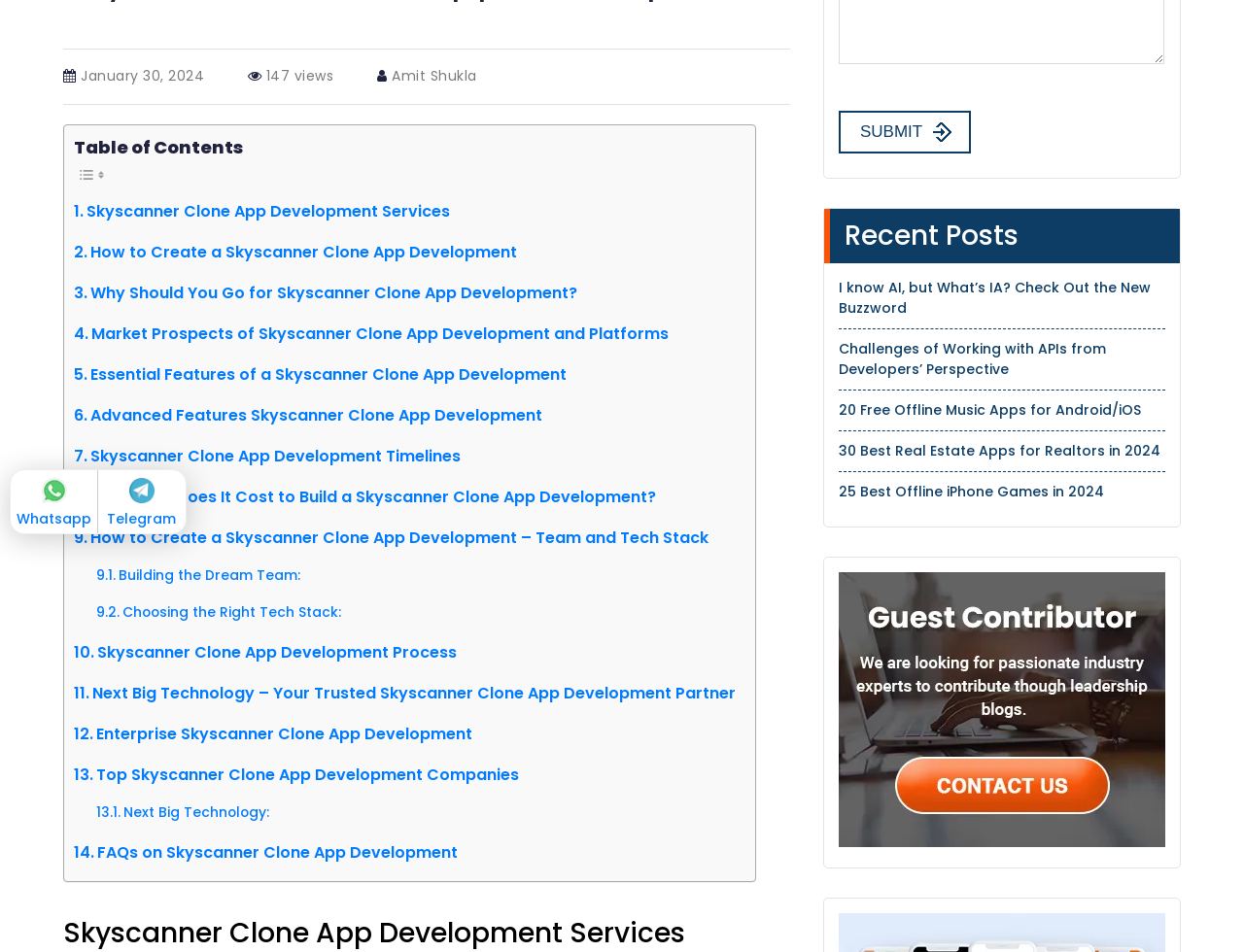Based on the element description "Building the Dream Team:", predict the bounding box coordinates of the UI element.

[0.077, 0.585, 0.241, 0.624]